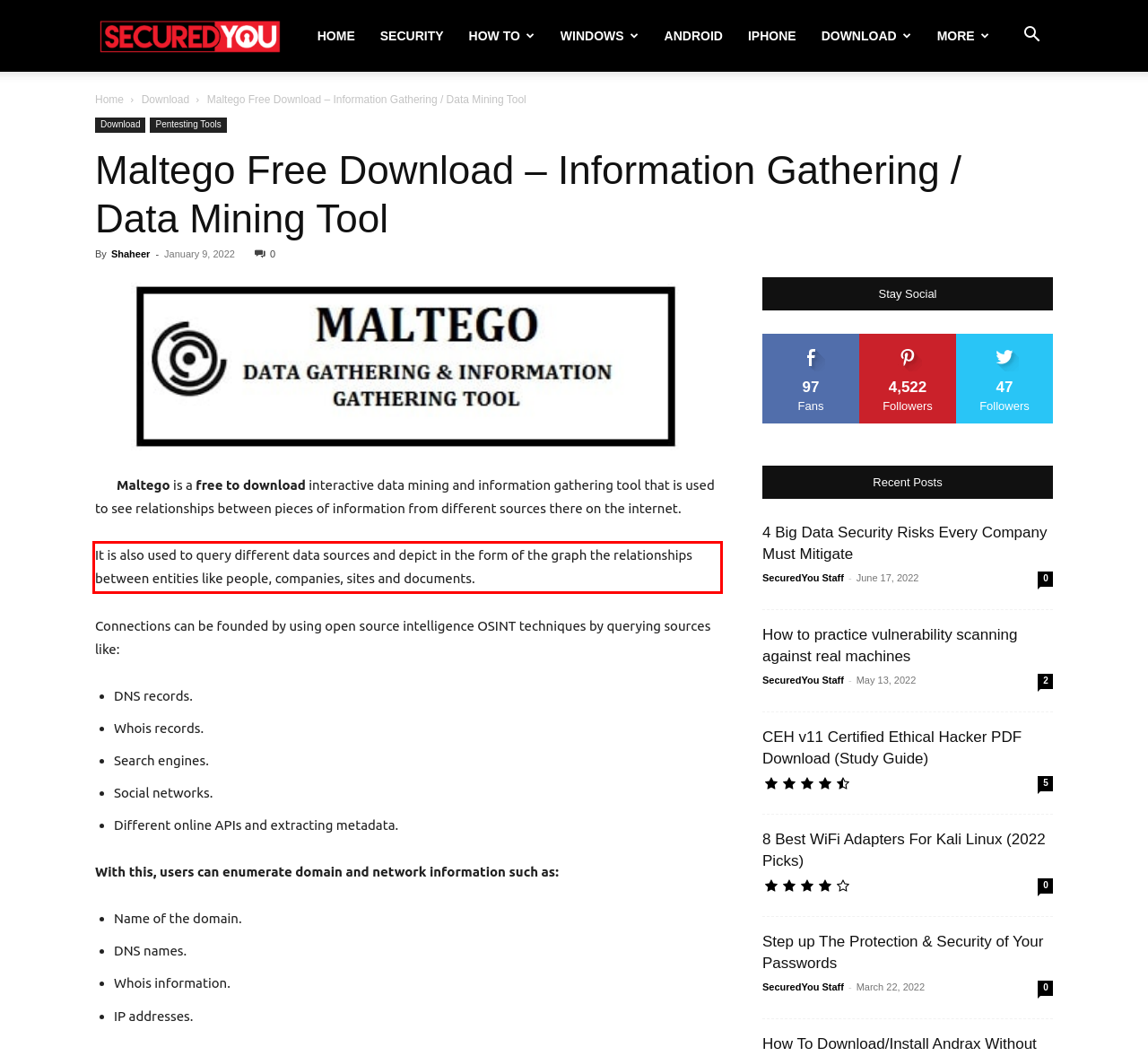Your task is to recognize and extract the text content from the UI element enclosed in the red bounding box on the webpage screenshot.

It is also used to query different data sources and depict in the form of the graph the relationships between entities like people, companies, sites and documents.